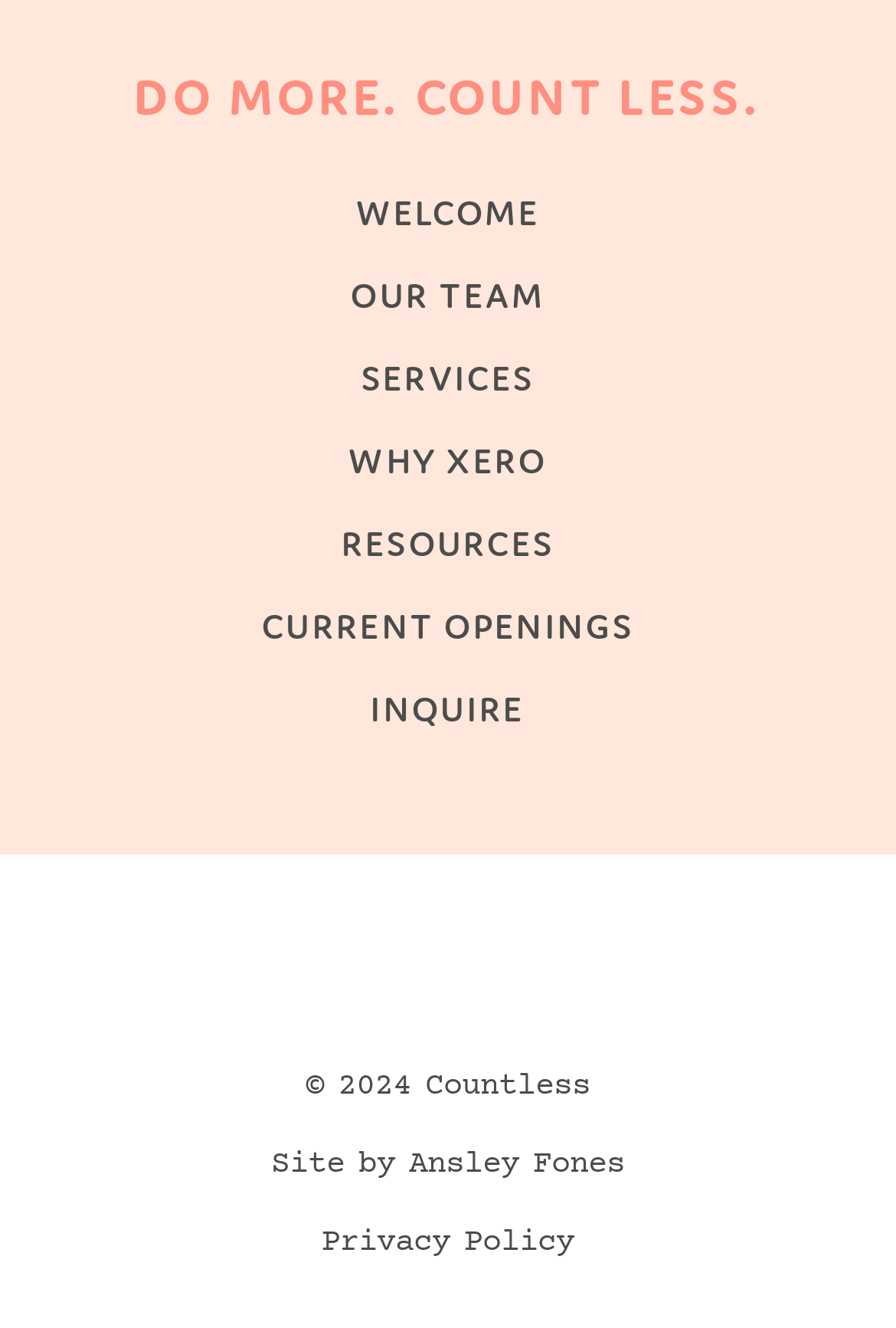How many social media links are there?
Refer to the screenshot and answer in one word or phrase.

3